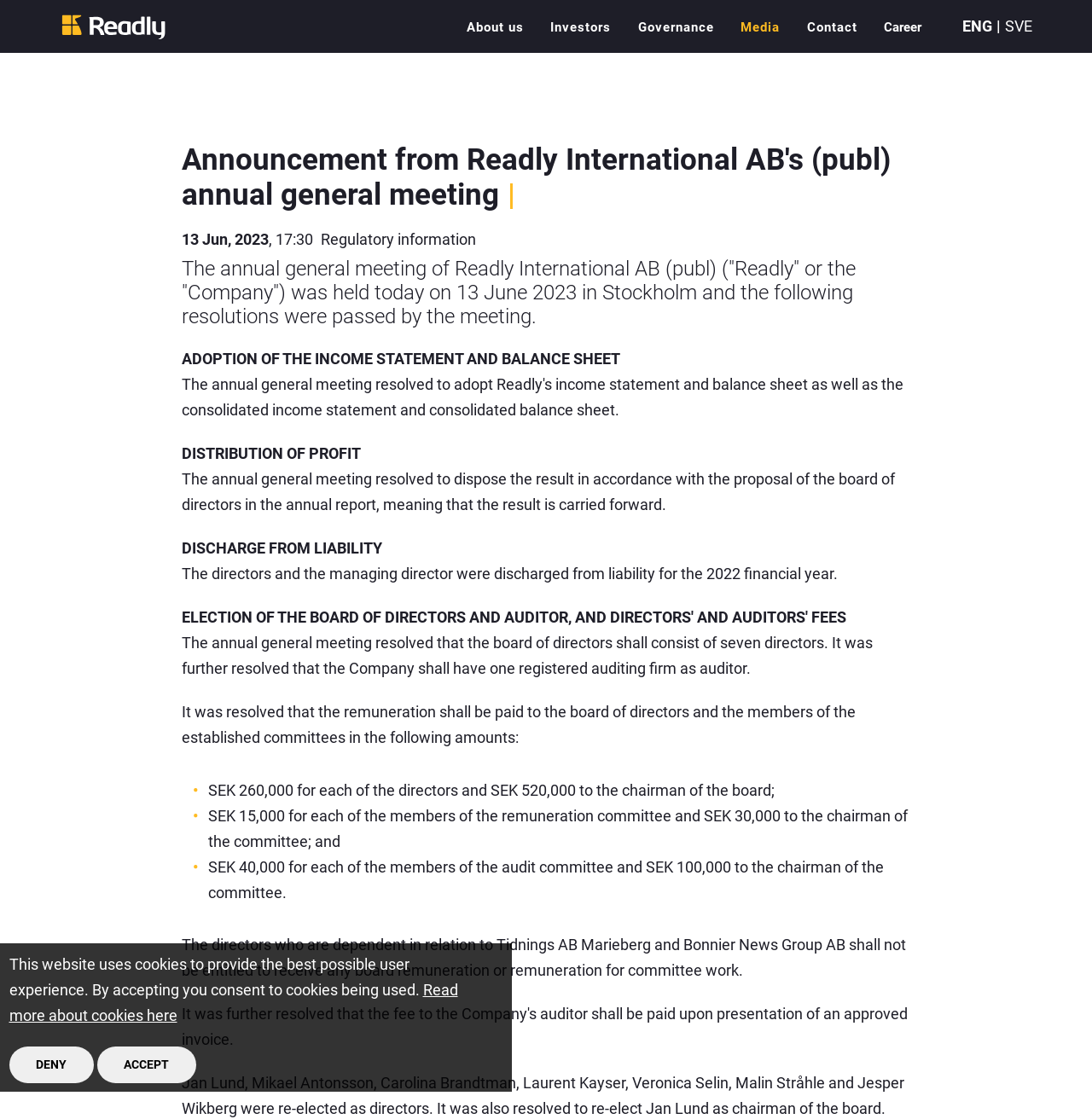Please provide the bounding box coordinates for the element that needs to be clicked to perform the following instruction: "Go to Investors". The coordinates should be given as four float numbers between 0 and 1, i.e., [left, top, right, bottom].

[0.492, 0.002, 0.572, 0.047]